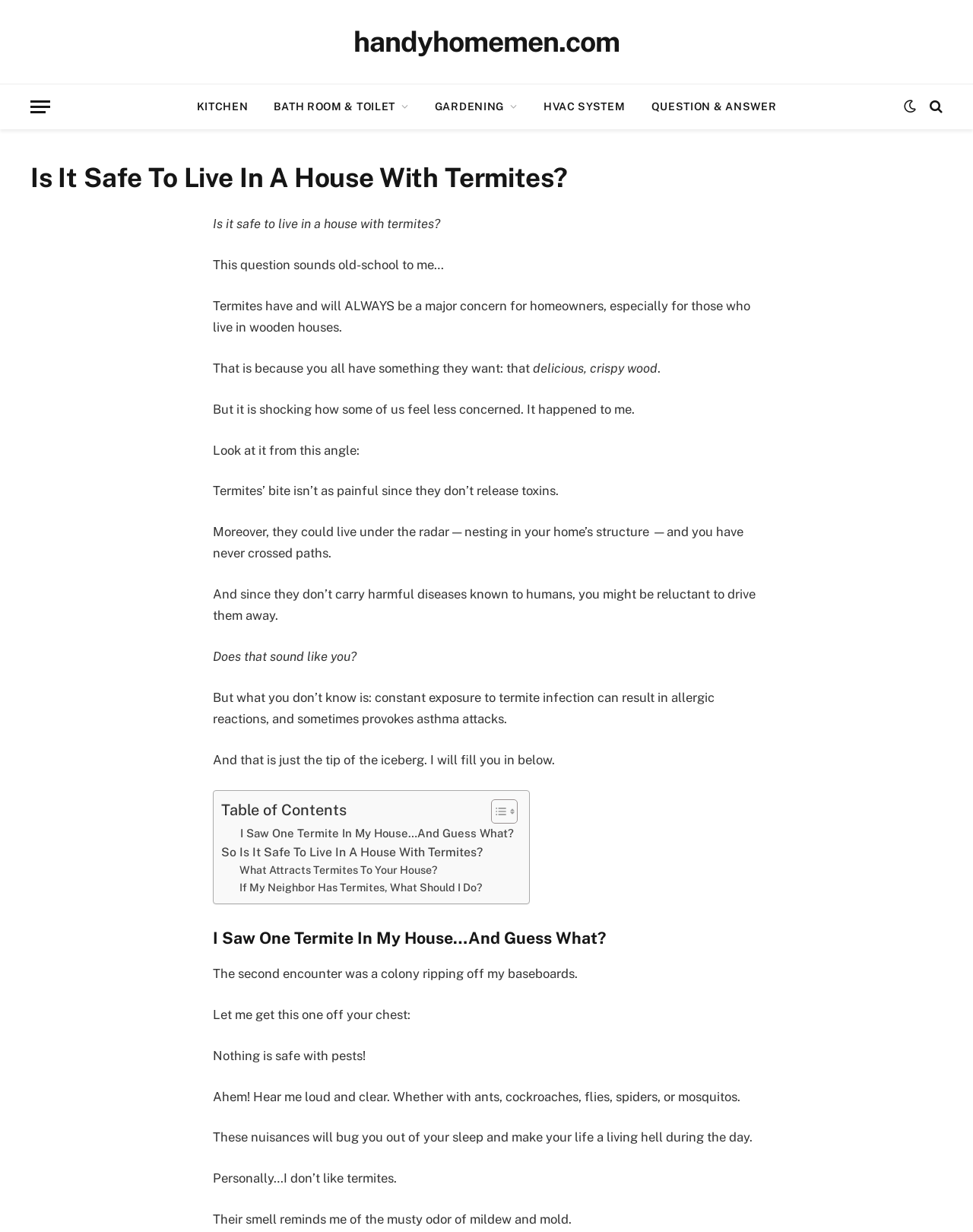Find the bounding box coordinates of the element's region that should be clicked in order to follow the given instruction: "Click the 'Menu' button". The coordinates should consist of four float numbers between 0 and 1, i.e., [left, top, right, bottom].

[0.031, 0.073, 0.052, 0.1]